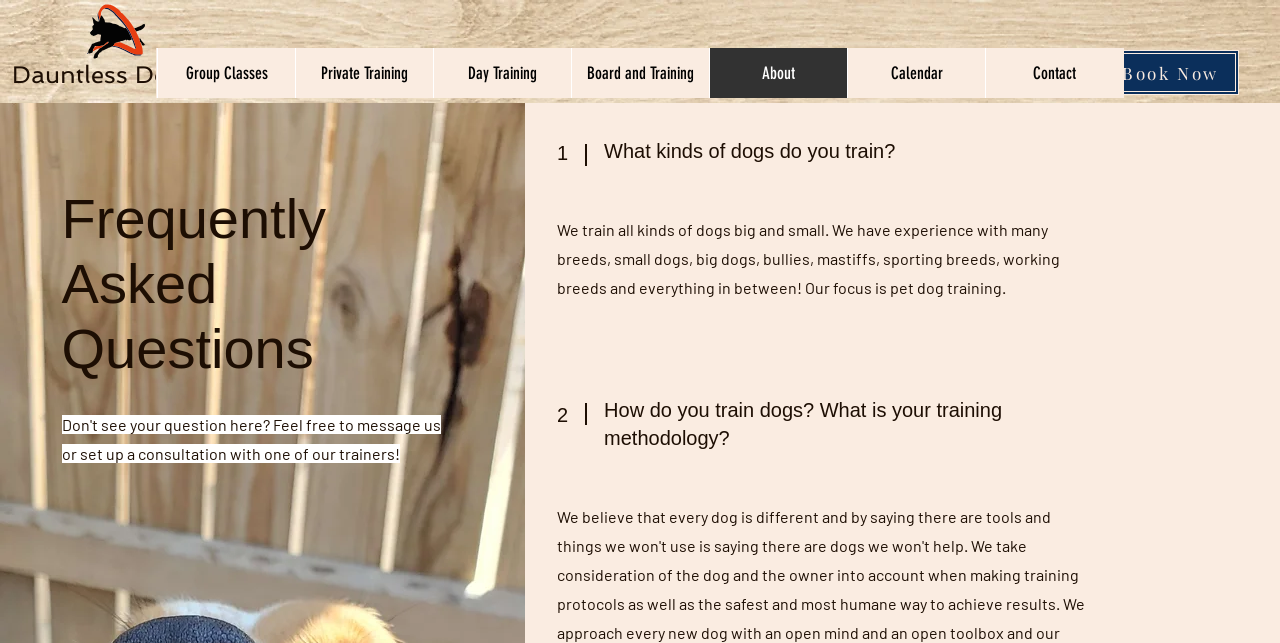Specify the bounding box coordinates of the element's region that should be clicked to achieve the following instruction: "Click on Dauntless Dogs". The bounding box coordinates consist of four float numbers between 0 and 1, in the format [left, top, right, bottom].

[0.009, 0.093, 0.152, 0.138]